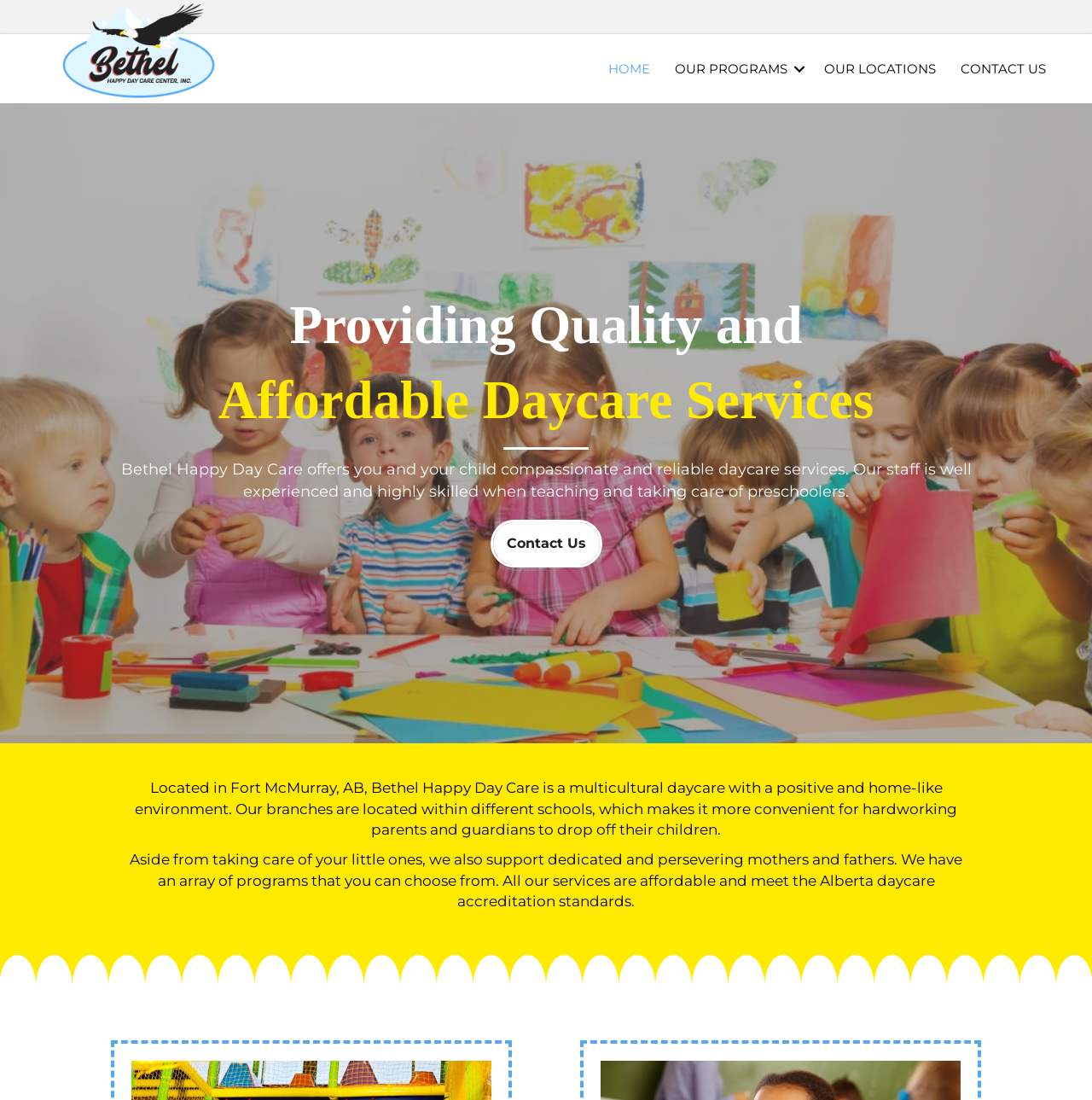Given the element description, predict the bounding box coordinates in the format (top-left x, top-left y, bottom-right x, bottom-right y), using floating point numbers between 0 and 1: Home

[0.546, 0.046, 0.606, 0.079]